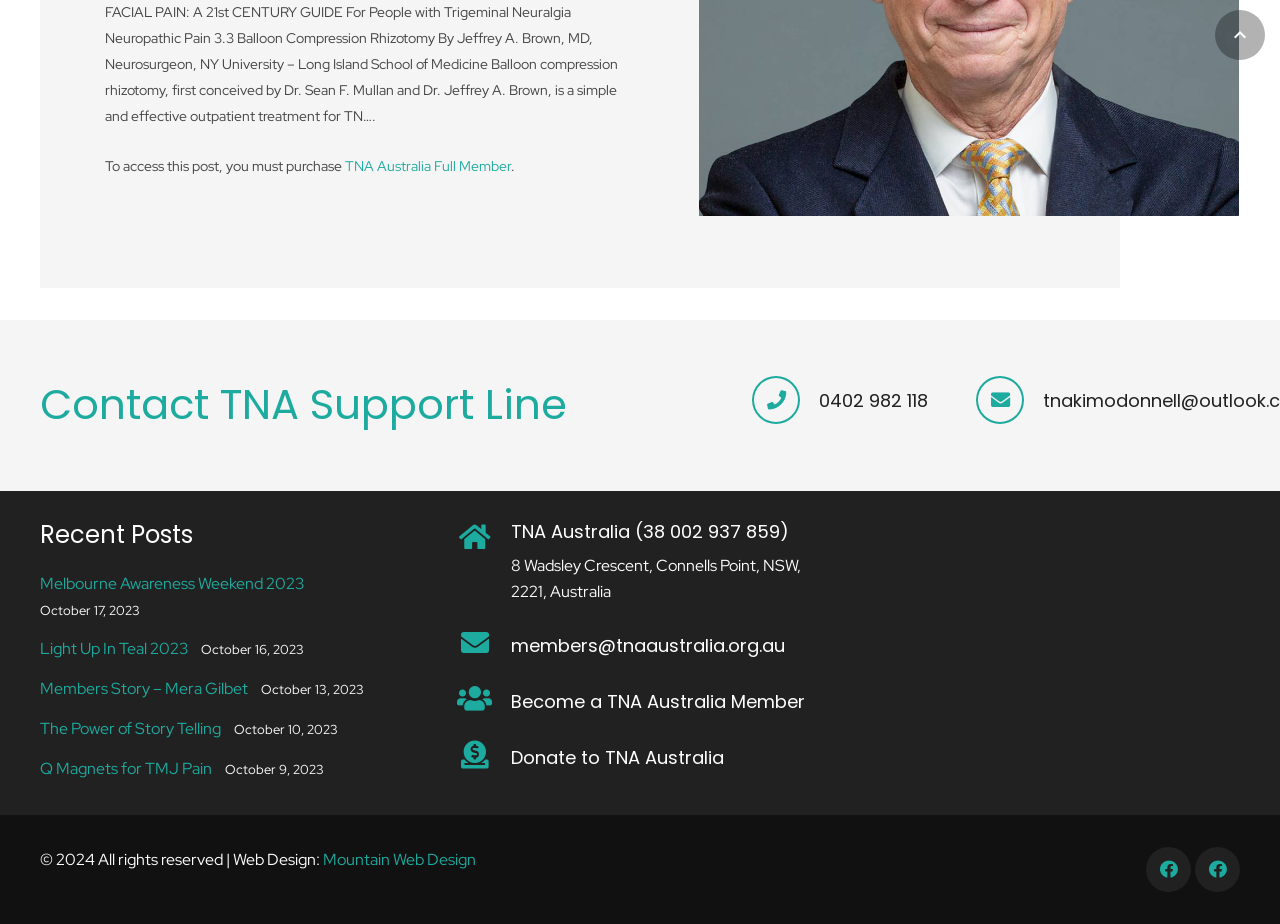What is the name of the web design company?
Can you provide a detailed and comprehensive answer to the question?

I found the name of the web design company by looking at the link 'Mountain Web Design' at the bottom of the webpage, next to the copyright information.